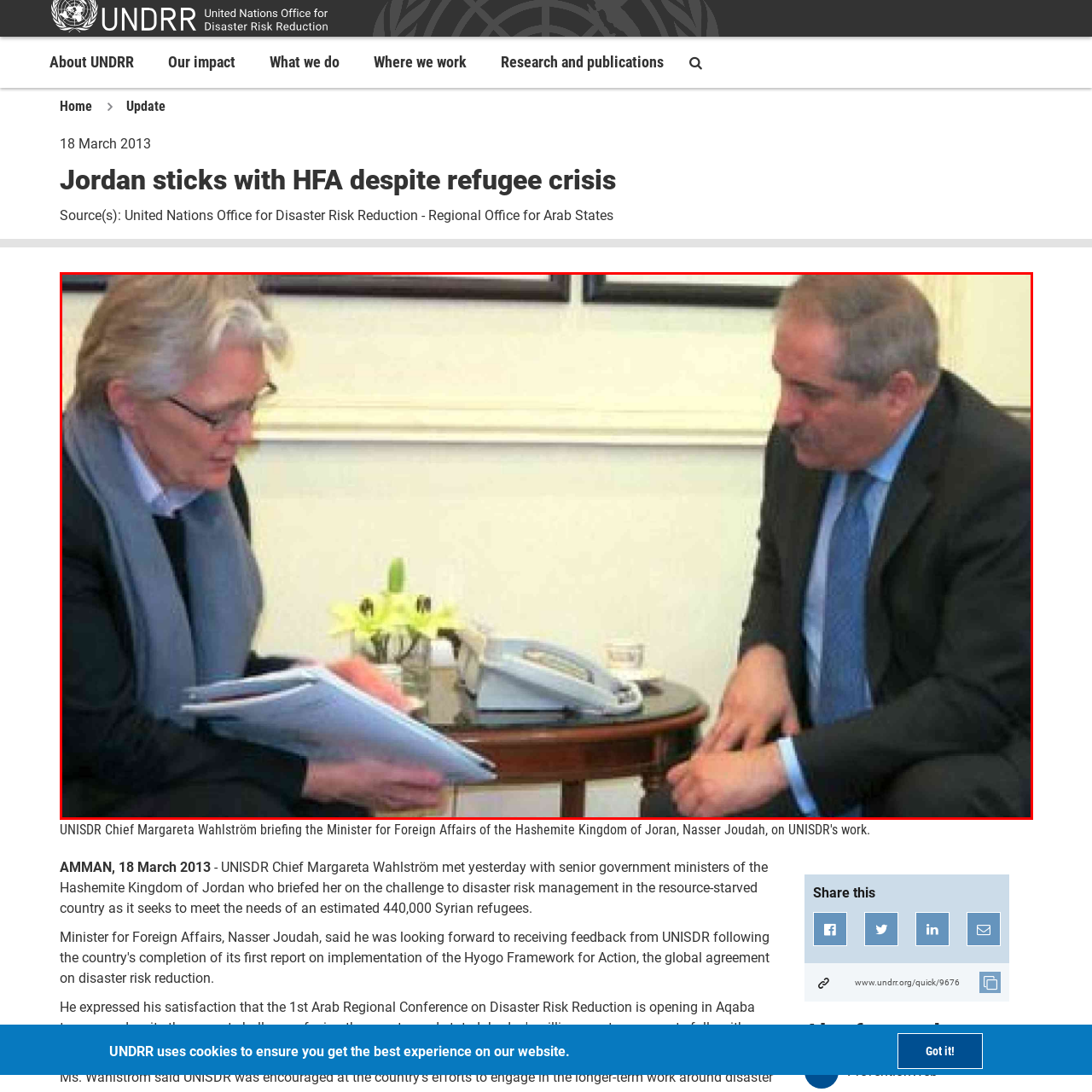What is on the table in the image?
Analyze the image highlighted by the red bounding box and give a detailed response to the question using the information from the image.

The caption describes the setting as formal, and mentions a flower arrangement with yellow blooms on the table, adding a touch of warmth to the scene.